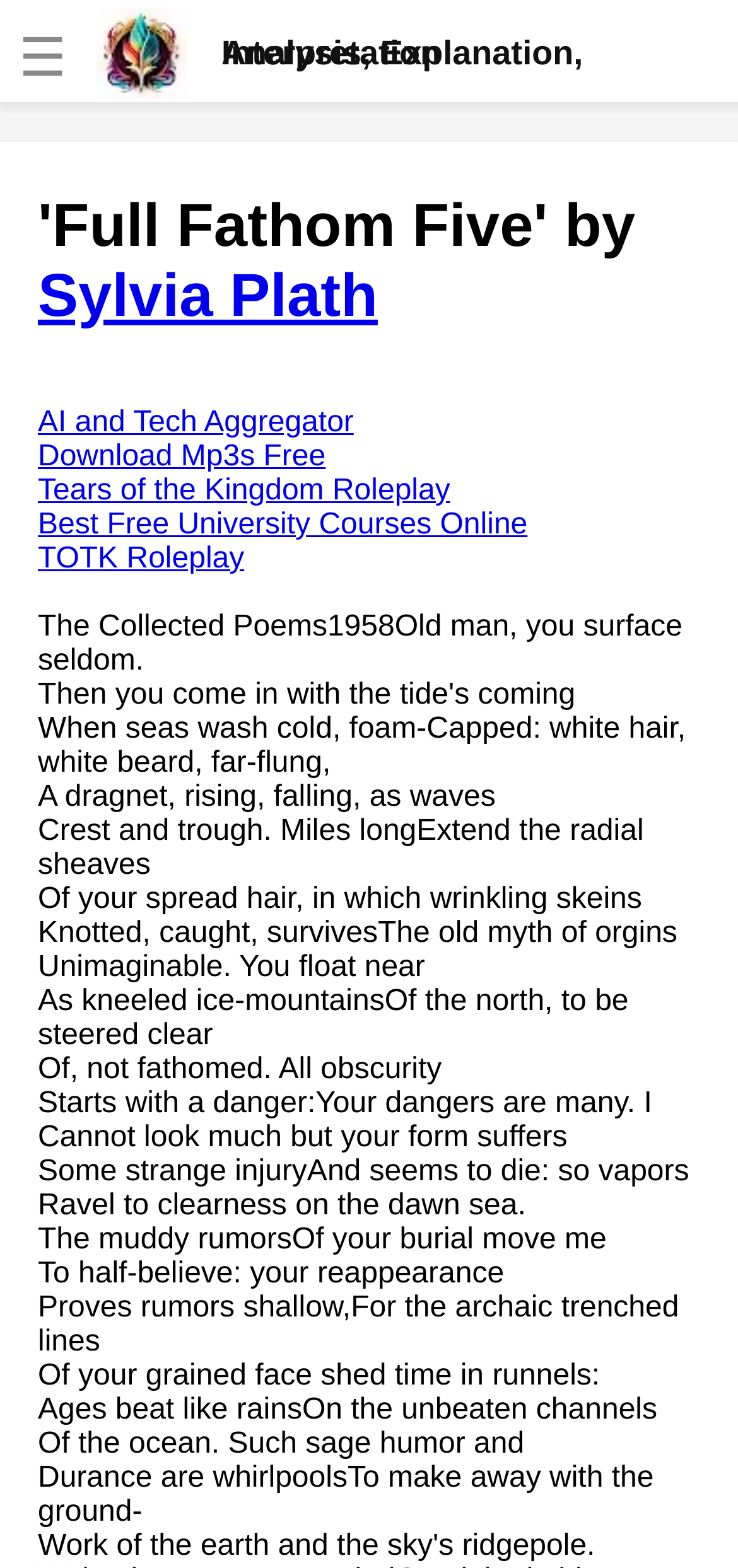Find the bounding box coordinates of the element to click in order to complete the given instruction: "Click the link to analyze 'The Road Not Taken' by Robert Frost."

[0.038, 0.153, 0.615, 0.216]